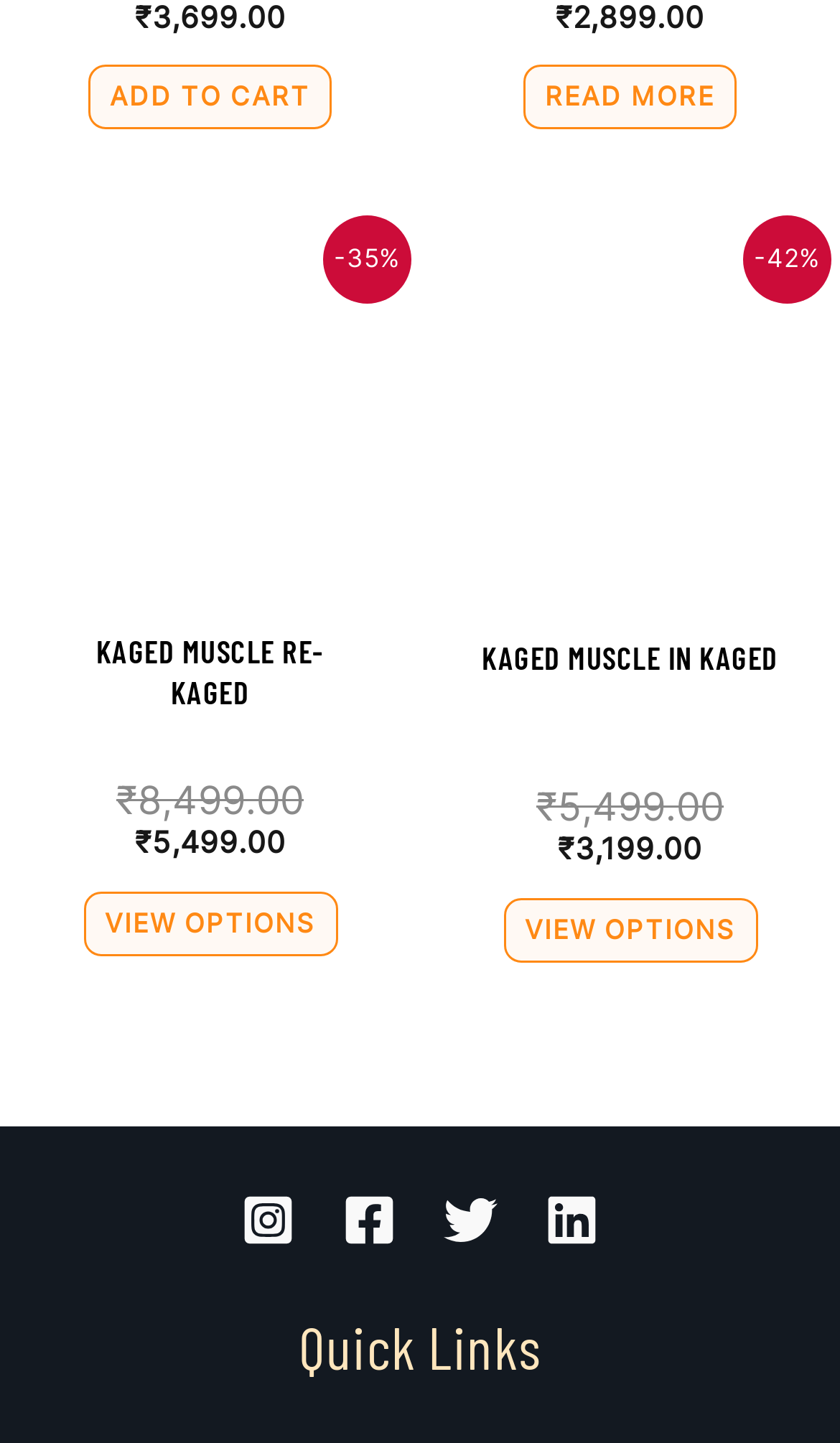Find the bounding box coordinates for the HTML element described in this sentence: "aria-label="Instagram"". Provide the coordinates as four float numbers between 0 and 1, in the format [left, top, right, bottom].

[0.287, 0.827, 0.351, 0.864]